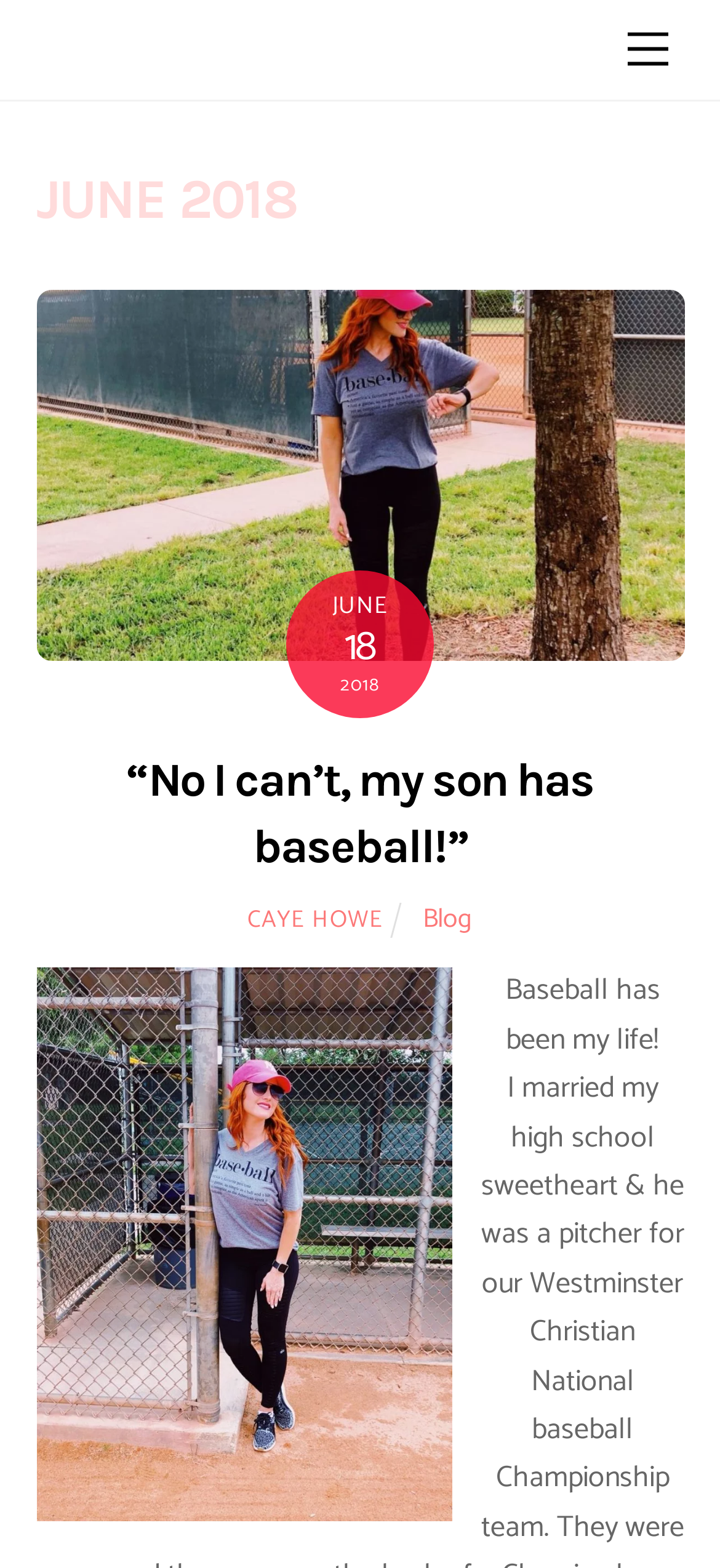Please give a succinct answer using a single word or phrase:
What is the purpose of the 'Back To Top' button?

To scroll to the top